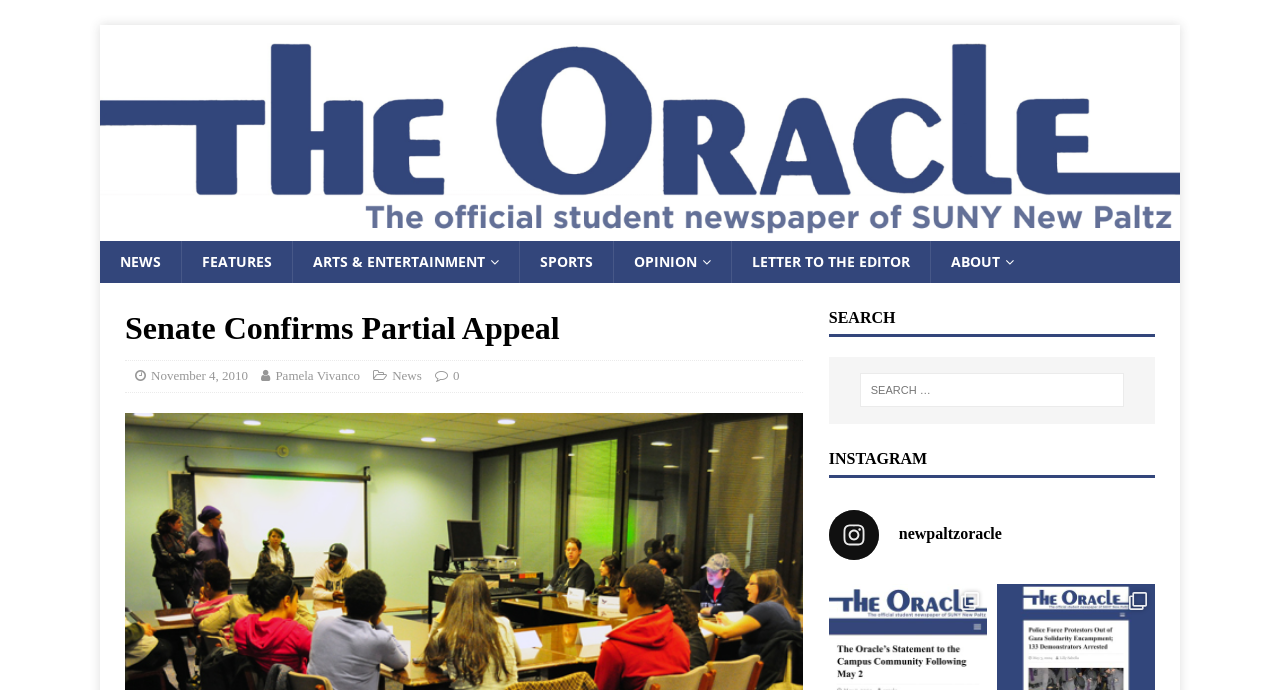For the given element description About, determine the bounding box coordinates of the UI element. The coordinates should follow the format (top-left x, top-left y, bottom-right x, bottom-right y) and be within the range of 0 to 1.

[0.727, 0.349, 0.808, 0.411]